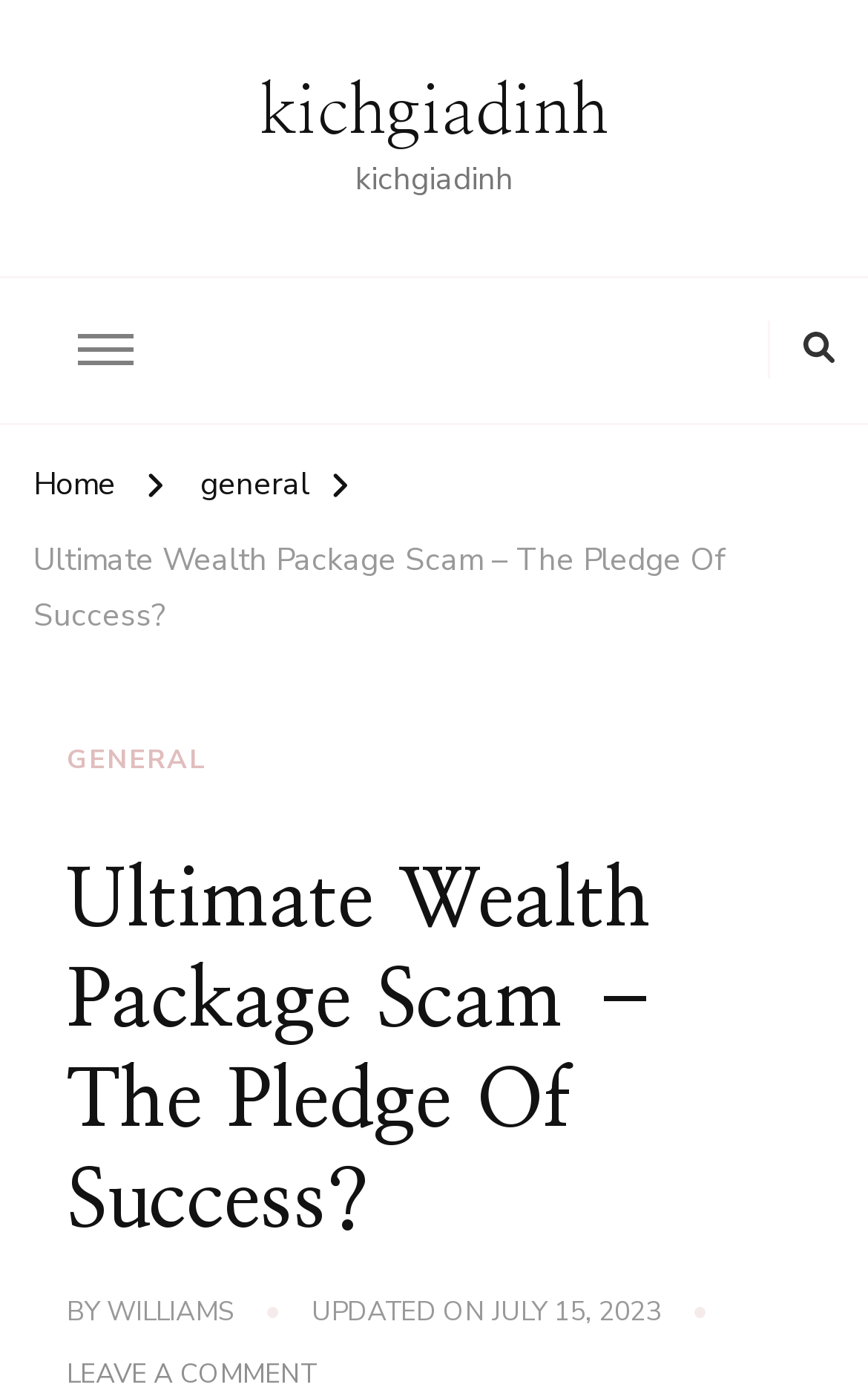Locate the bounding box coordinates of the item that should be clicked to fulfill the instruction: "check the updated date".

[0.567, 0.927, 0.762, 0.955]